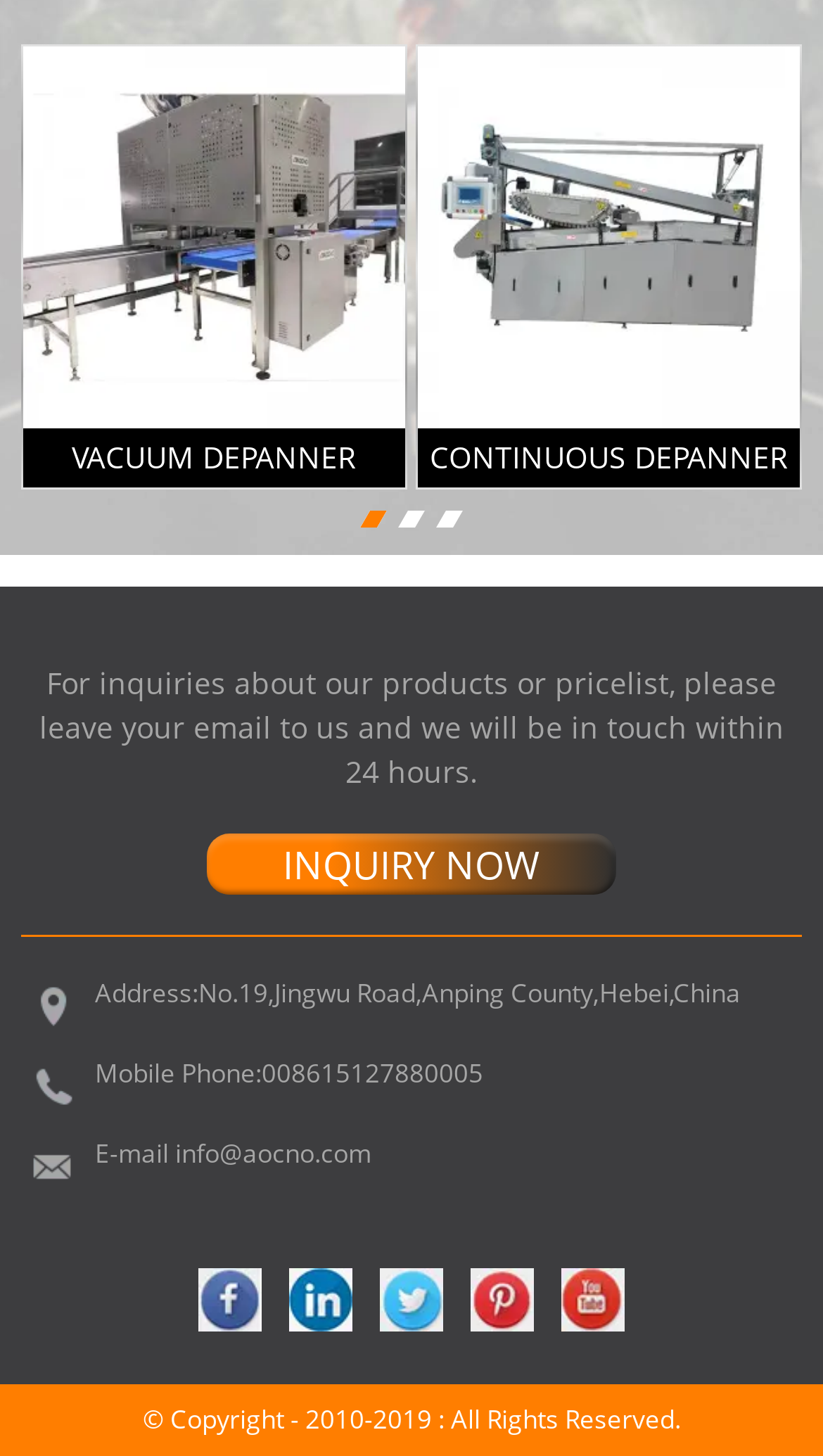Utilize the details in the image to give a detailed response to the question: What is the product shown in the first figure?

The first figure on the webpage shows an image with a caption 'VACUUM DEPANNER', which indicates that the product being displayed is a vacuum depanner.